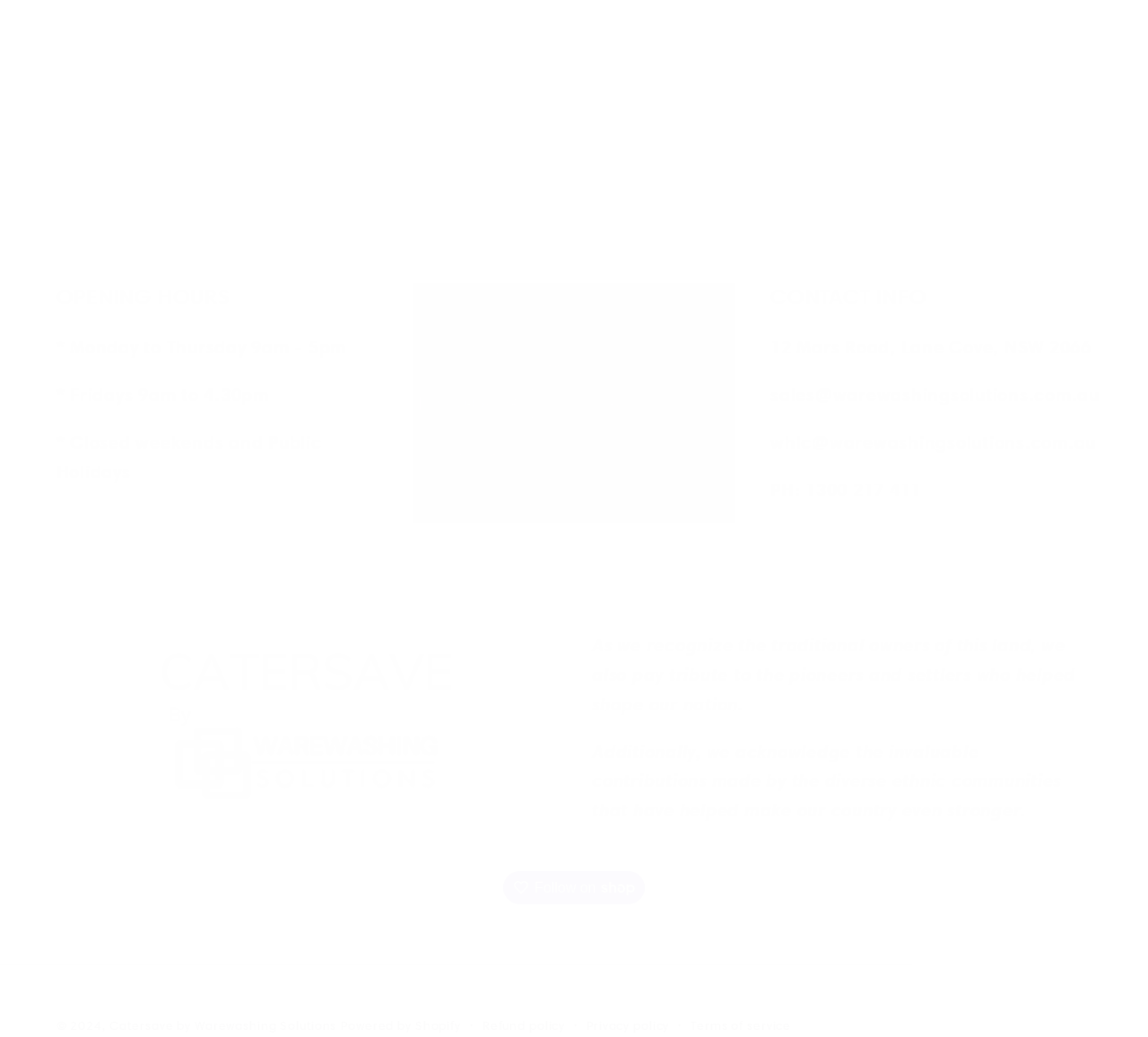What is the purpose of the button with the 'Shop' image?
Answer the question in as much detail as possible.

I found a button on the webpage with an image that says 'Shop'. The button's purpose is to allow users to follow on Shop.